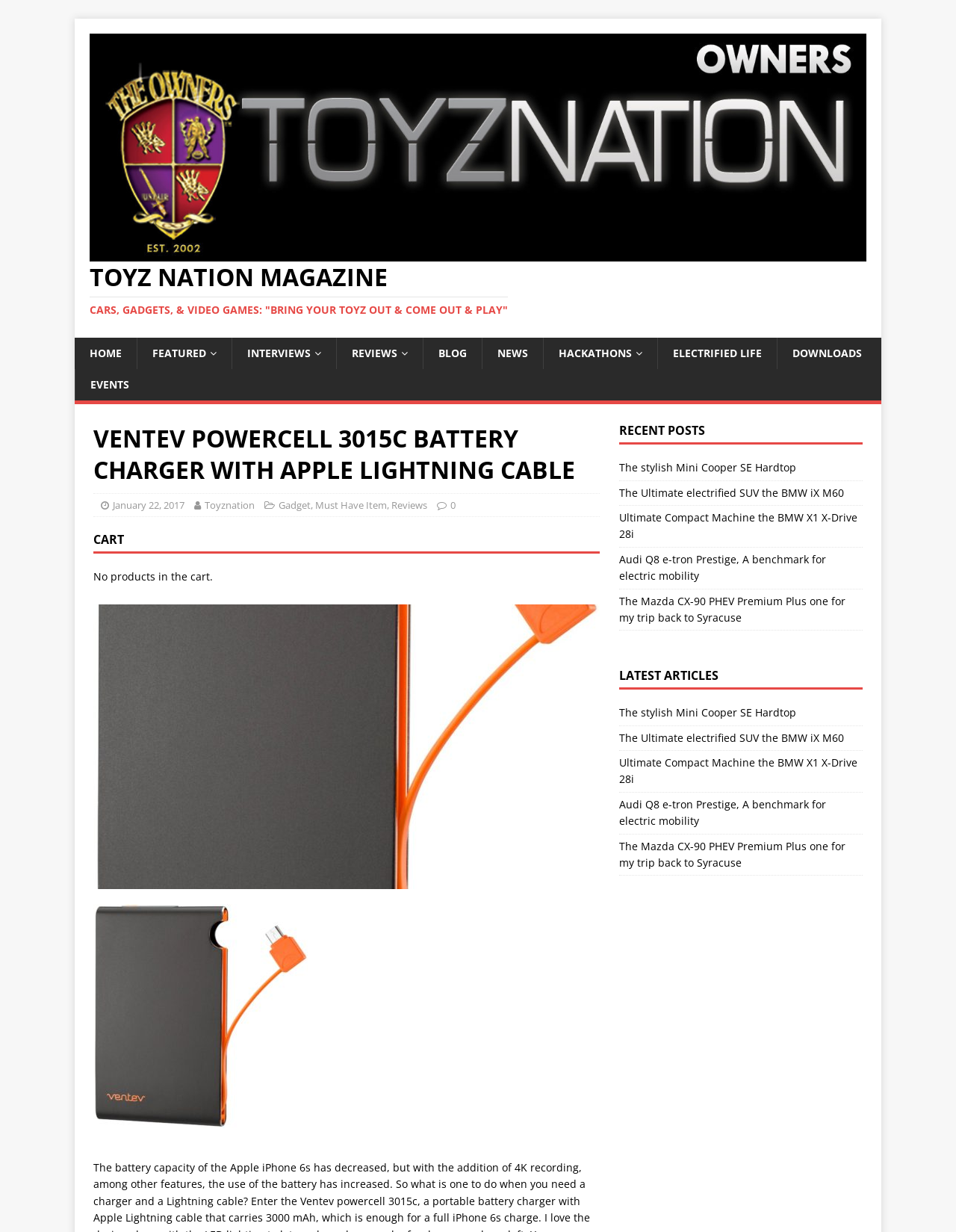How many products are in the cart?
Examine the image closely and answer the question with as much detail as possible.

The text 'No products in the cart.' is displayed in the cart section of the webpage, indicating that there are no products in the cart.